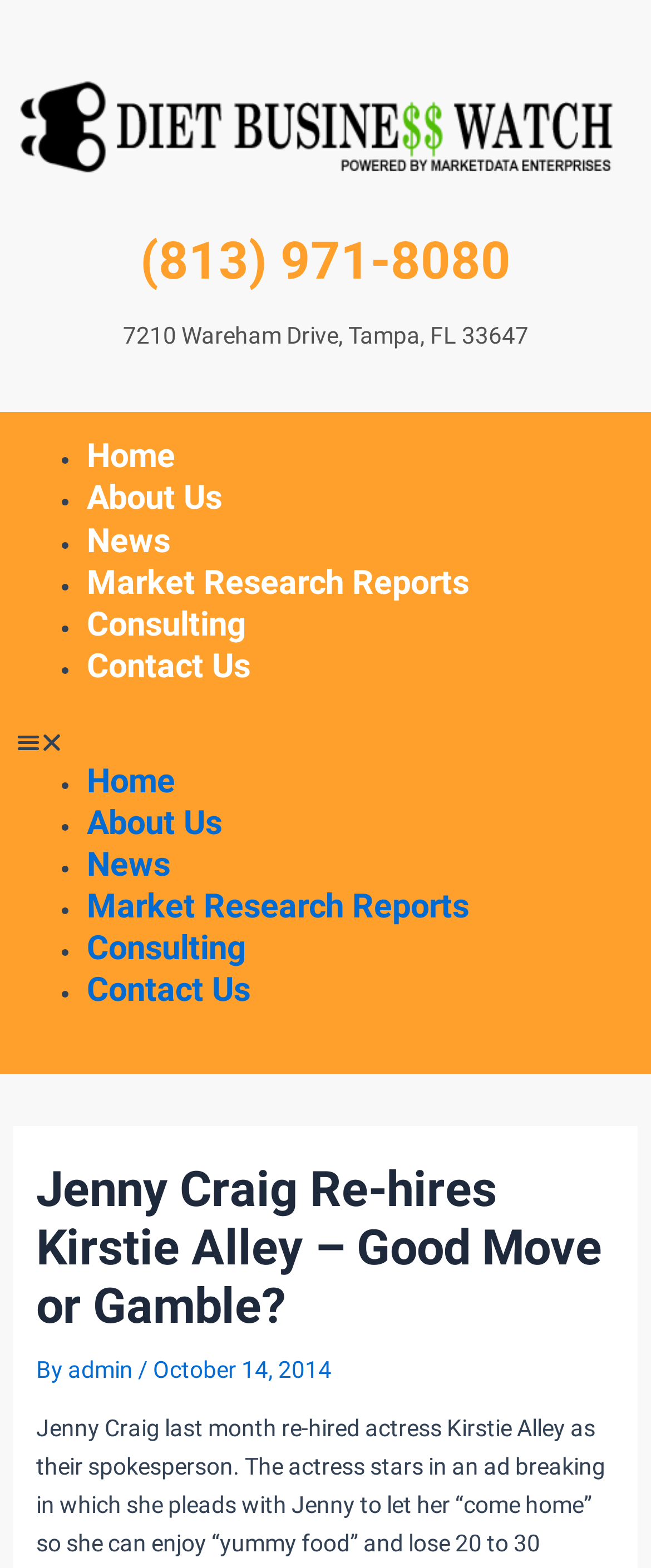Please identify the bounding box coordinates of the clickable area that will allow you to execute the instruction: "Read the news article".

[0.055, 0.74, 0.945, 0.852]